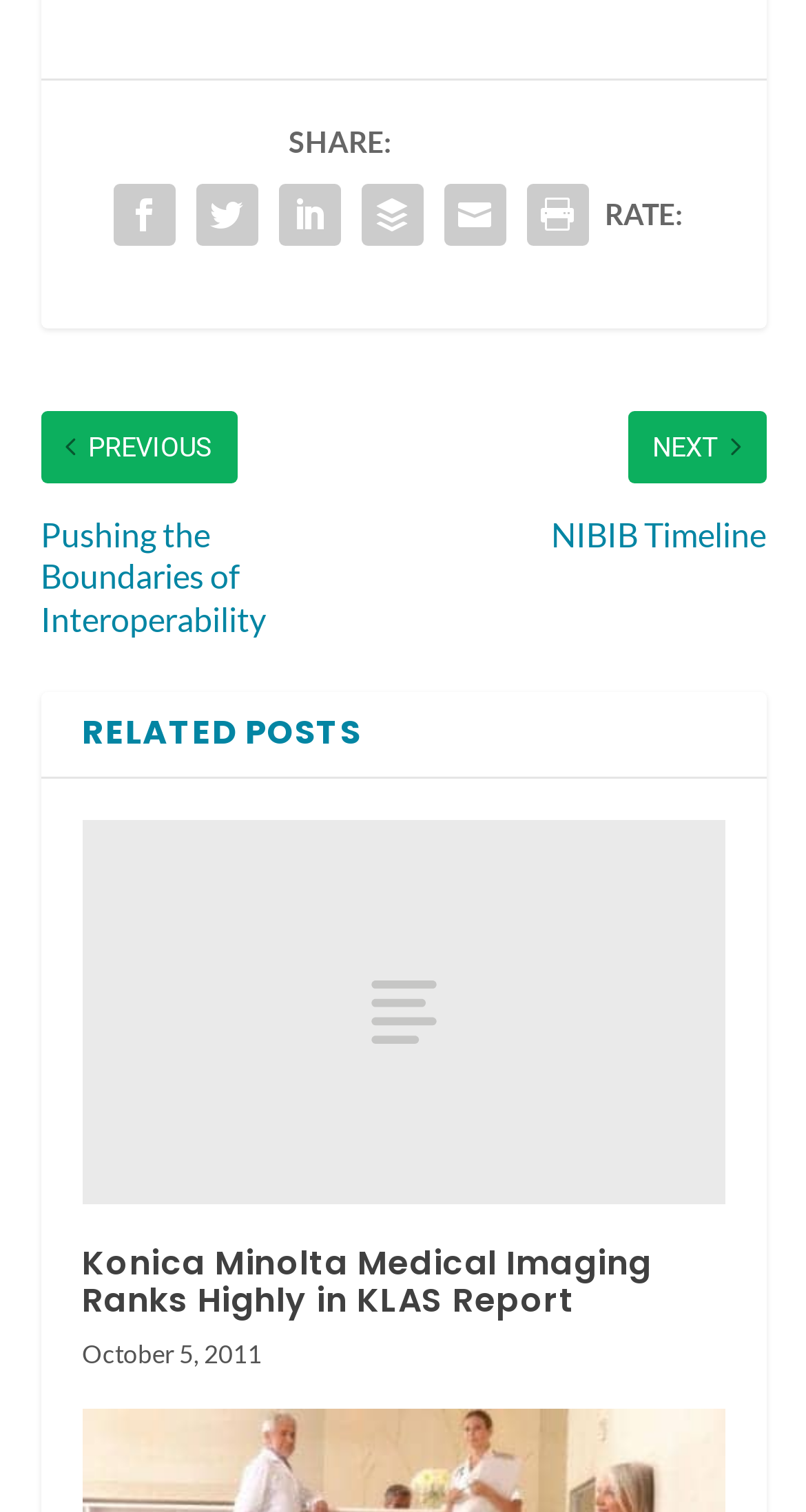What is the title of the related post?
Look at the image and respond with a single word or a short phrase.

Konica Minolta Medical Imaging Ranks Highly in KLAS Report